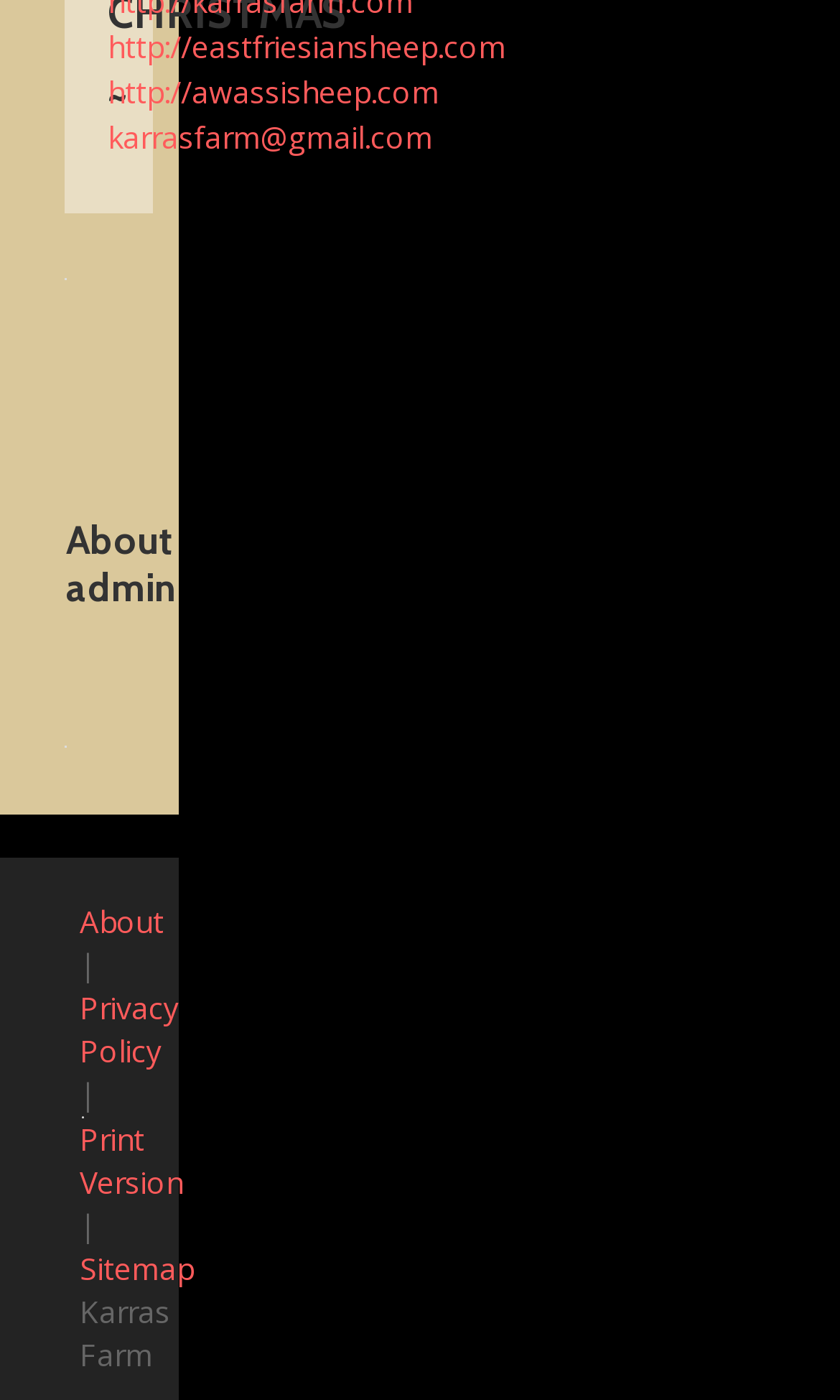Identify the bounding box for the UI element described as: "Print Version". Ensure the coordinates are four float numbers between 0 and 1, formatted as [left, top, right, bottom].

[0.095, 0.781, 0.218, 0.858]